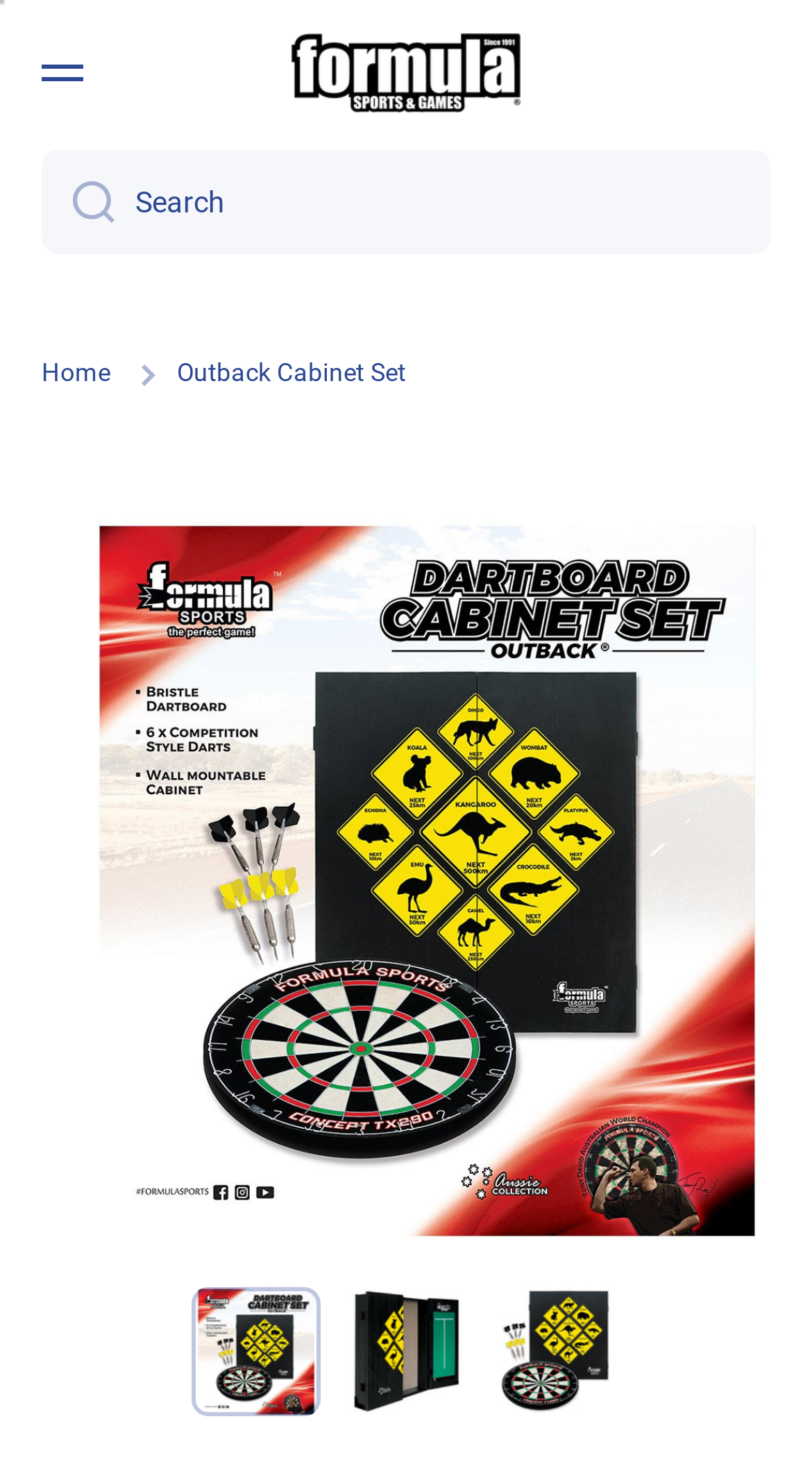What is the logo of the website?
Answer with a single word or phrase, using the screenshot for reference.

Formula Sports